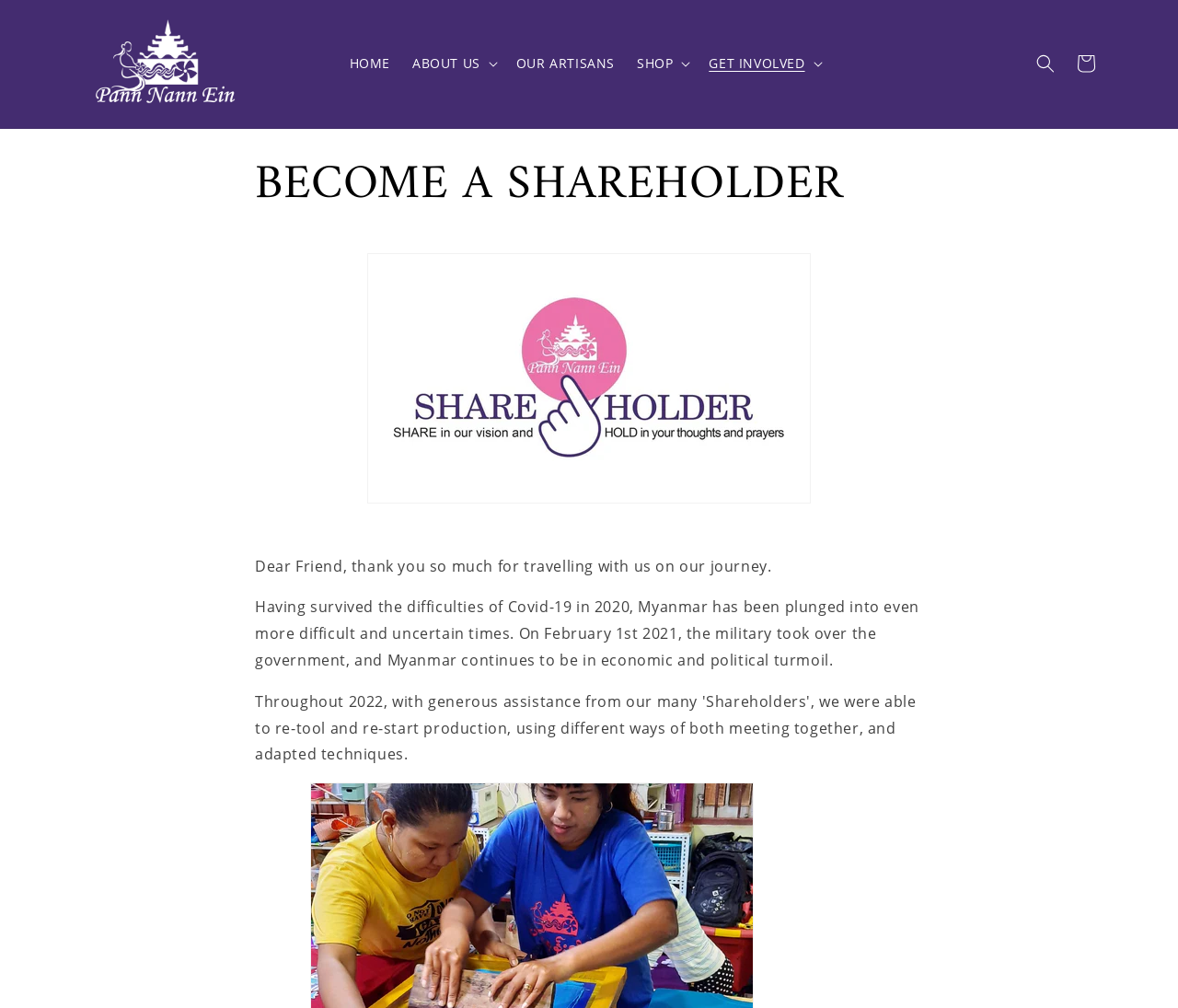Please identify the bounding box coordinates of the element's region that should be clicked to execute the following instruction: "Click on the 'Pann Nann Ein' link". The bounding box coordinates must be four float numbers between 0 and 1, i.e., [left, top, right, bottom].

[0.064, 0.0, 0.271, 0.127]